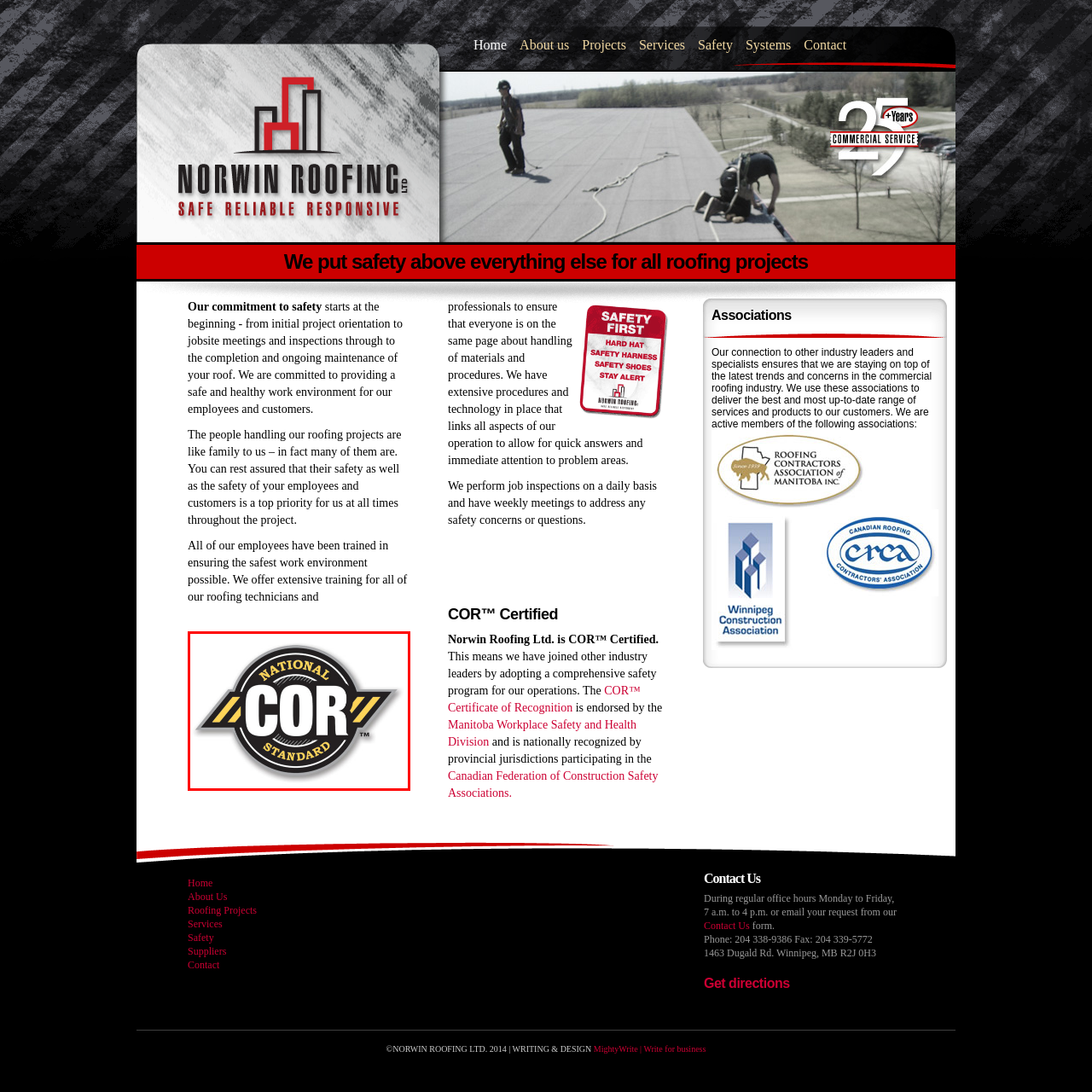What is the shape of the emblem surrounding the logo?
Review the content shown inside the red bounding box in the image and offer a detailed answer to the question, supported by the visual evidence.

The emblem surrounding the logo is circular in shape, which highlights the phrase 'NATIONAL STANDARD' and emphasizes the importance of safety and adherence to industry regulations.